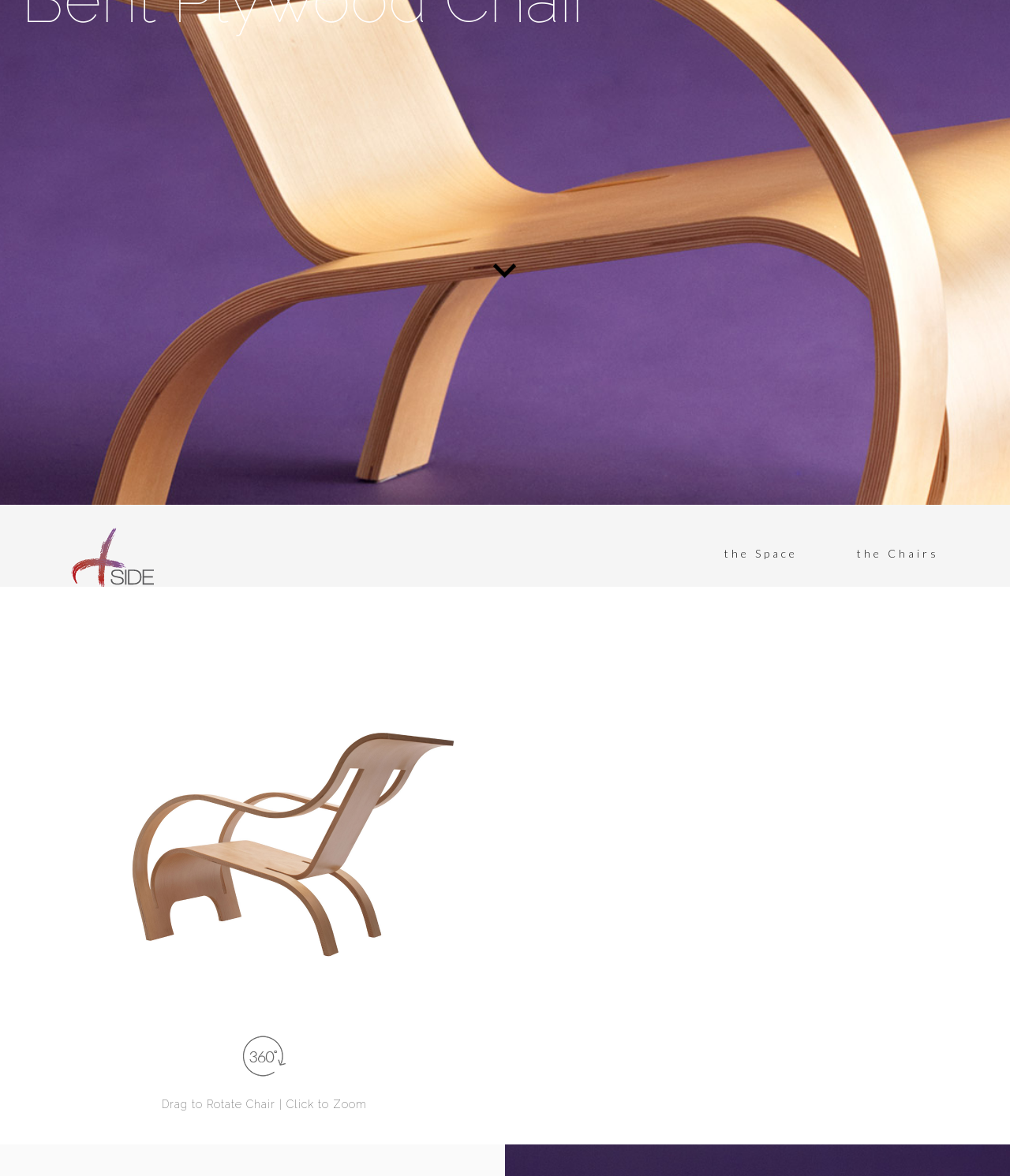Identify the coordinates of the bounding box for the element described below: "the Space". Return the coordinates as four float numbers between 0 and 1: [left, top, right, bottom].

[0.717, 0.449, 0.79, 0.493]